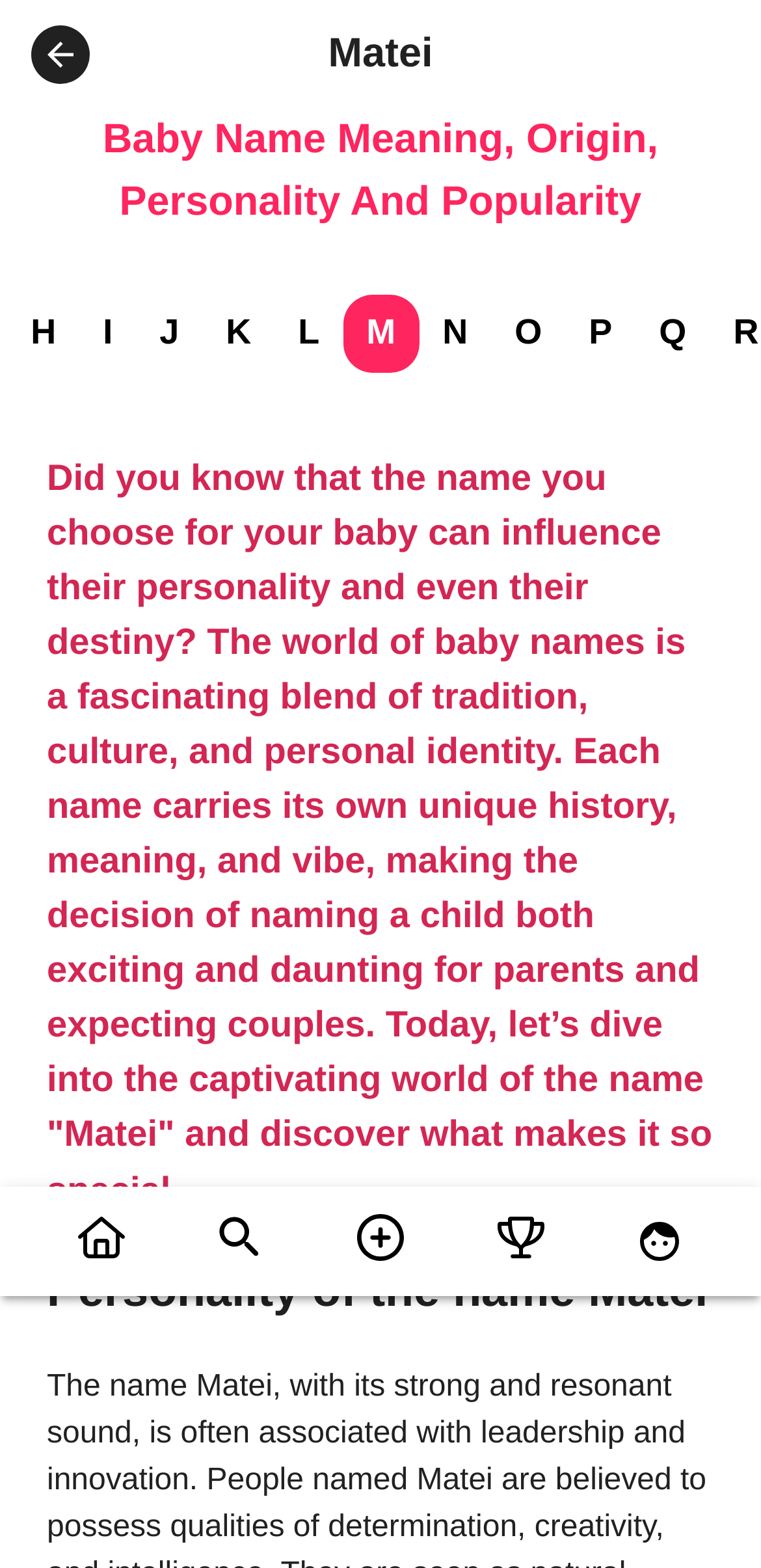How many alphabet links are available?
Based on the screenshot, provide your answer in one word or phrase.

11